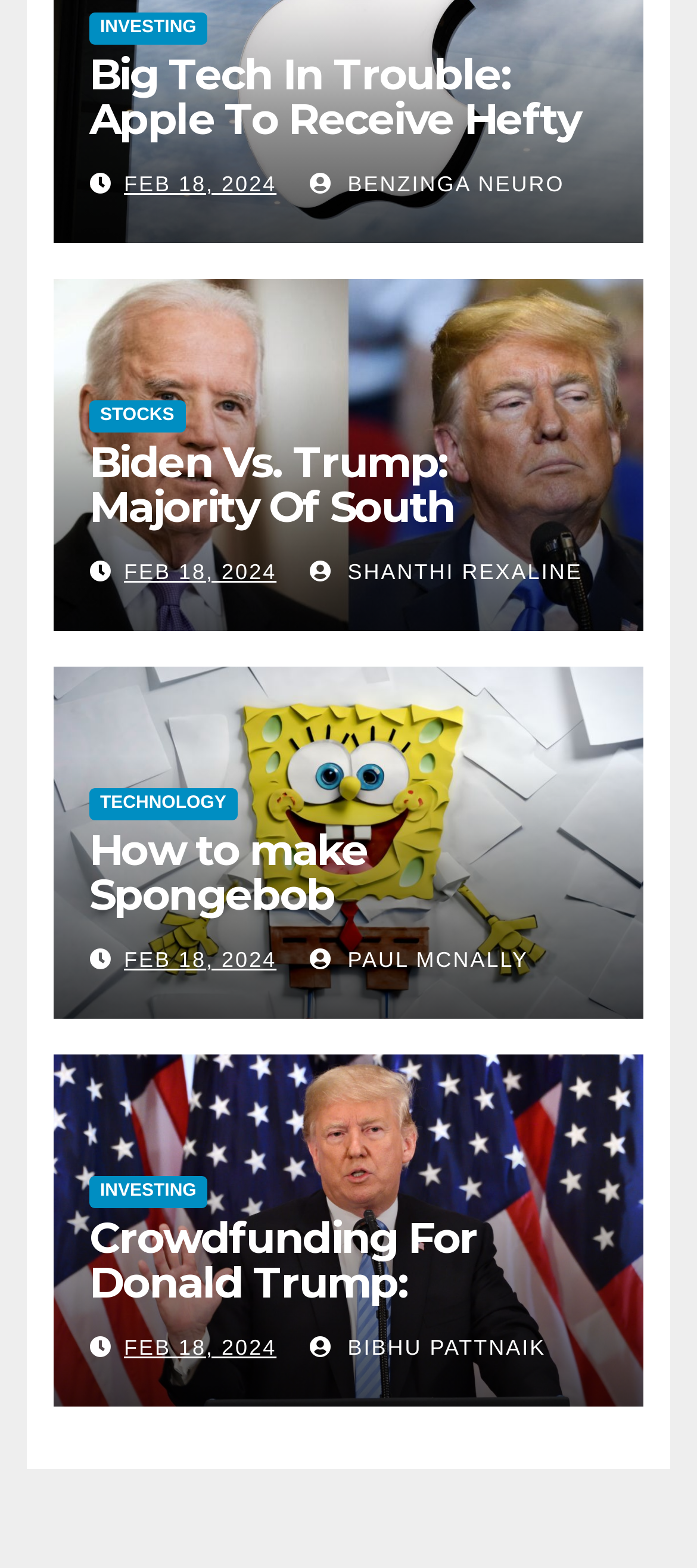How many articles are on this webpage?
Using the image as a reference, answer with just one word or a short phrase.

5